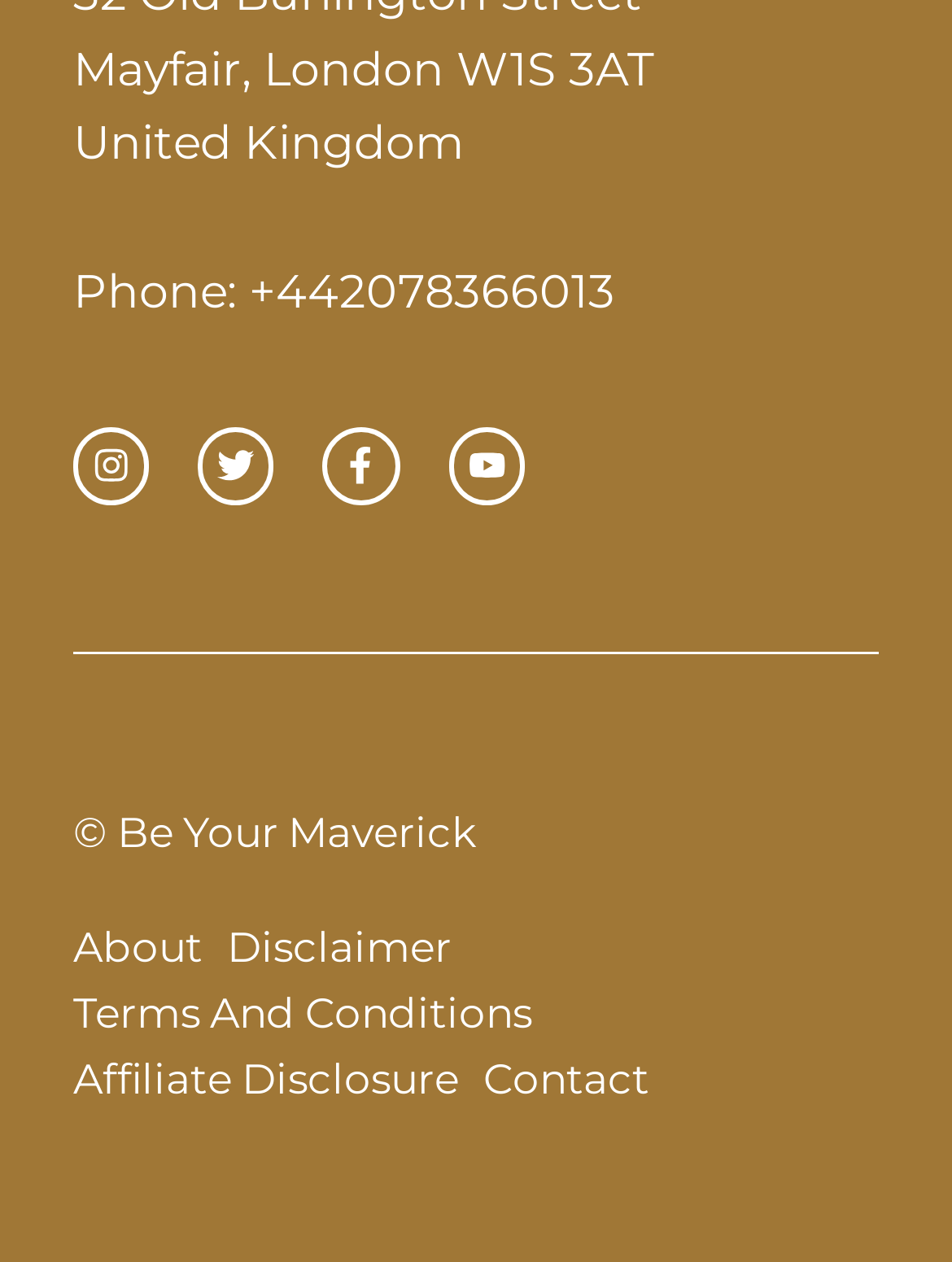Find the bounding box coordinates for the element that must be clicked to complete the instruction: "Learn about the website". The coordinates should be four float numbers between 0 and 1, indicated as [left, top, right, bottom].

[0.077, 0.726, 0.213, 0.778]